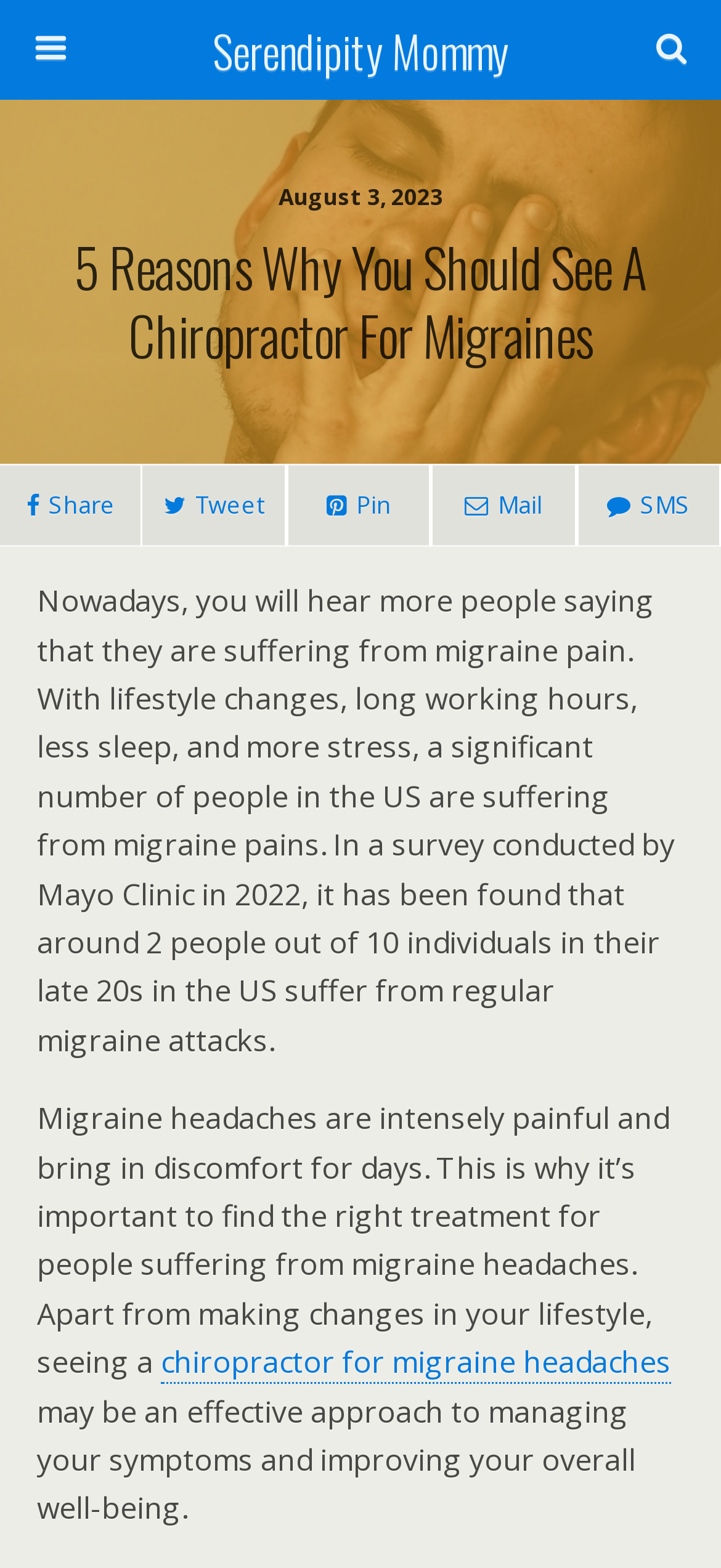What is the date of the article?
Refer to the image and give a detailed answer to the query.

I found the date of the article by looking at the static text element with the content 'August 3, 2023' which is located at the top of the webpage.